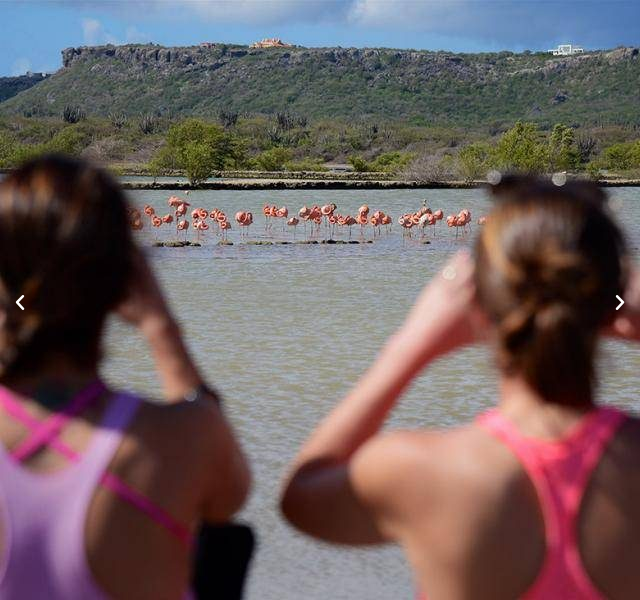Offer an in-depth caption for the image presented.

In this captivating scene, two women in colorful swimwear are gazing out at a stunning view of wild flamingos standing gracefully in shallow waters. The flamingos, with their vibrant pink feathers, create a striking contrast against the calm blue of the water and the lush greenery surrounding the area. Behind them is a picturesque hillside, hinting at the rich natural beauty of the landscape. This image perfectly captures a moment of awe and appreciation for nature, echoing the highlights of a tour that promises experiences like seeing wild flamingos in their natural habitat and enjoying the enchanting vistas of the Caribbean.